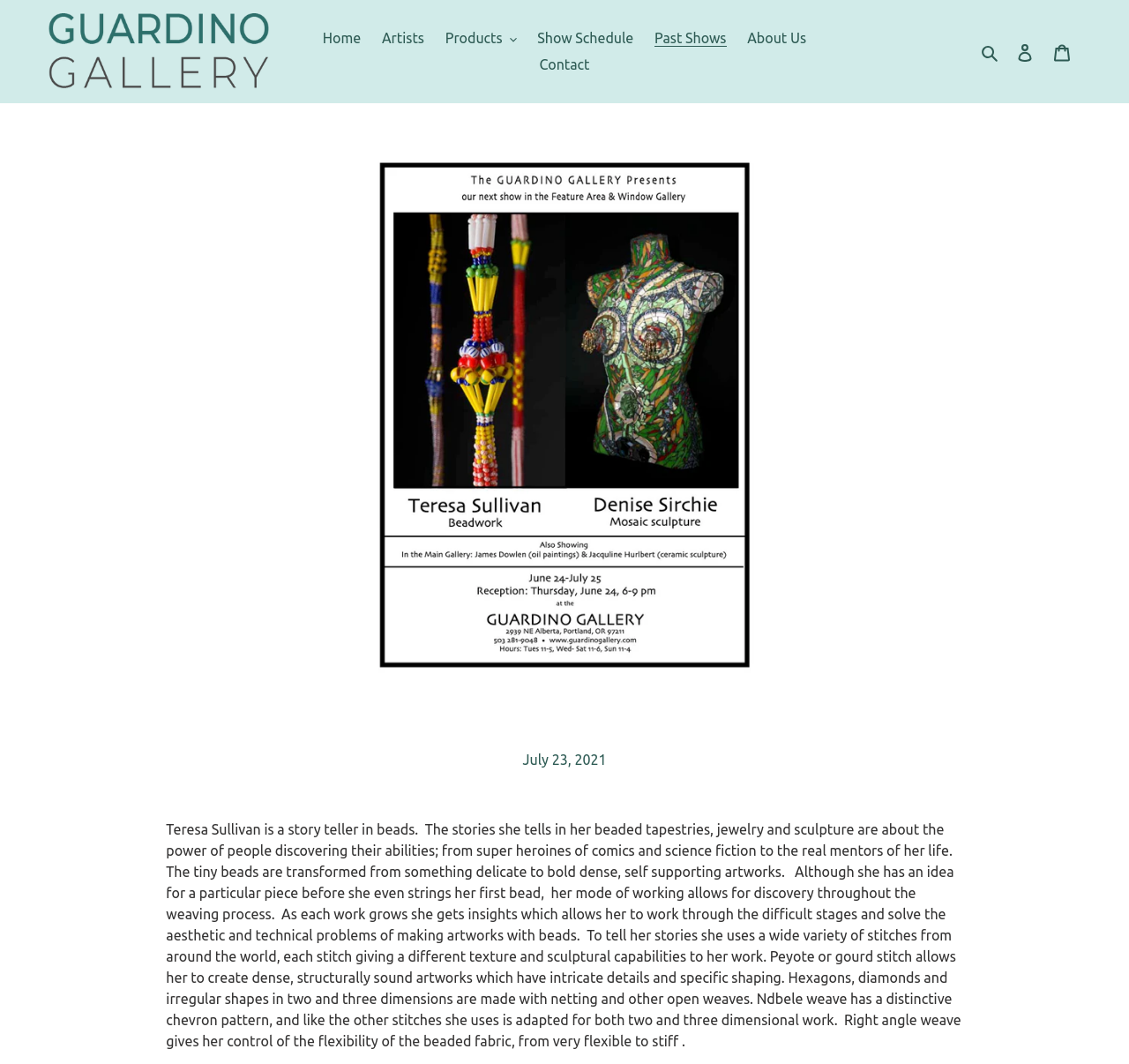Answer the question below with a single word or a brief phrase: 
What is Teresa Sullivan's medium?

beads